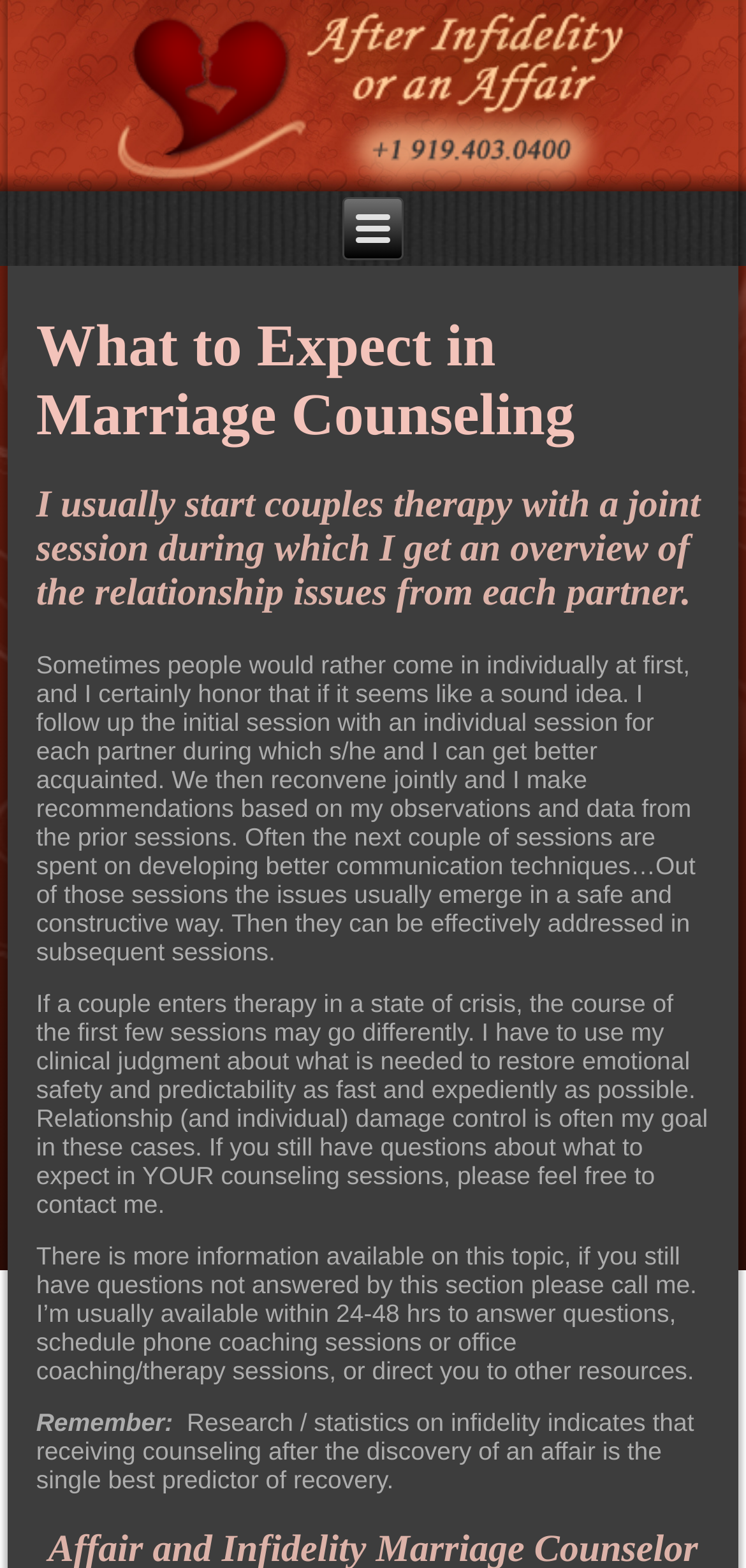Please answer the following query using a single word or phrase: 
What is the phone number of the infidelity specialist?

(919) 403-0400